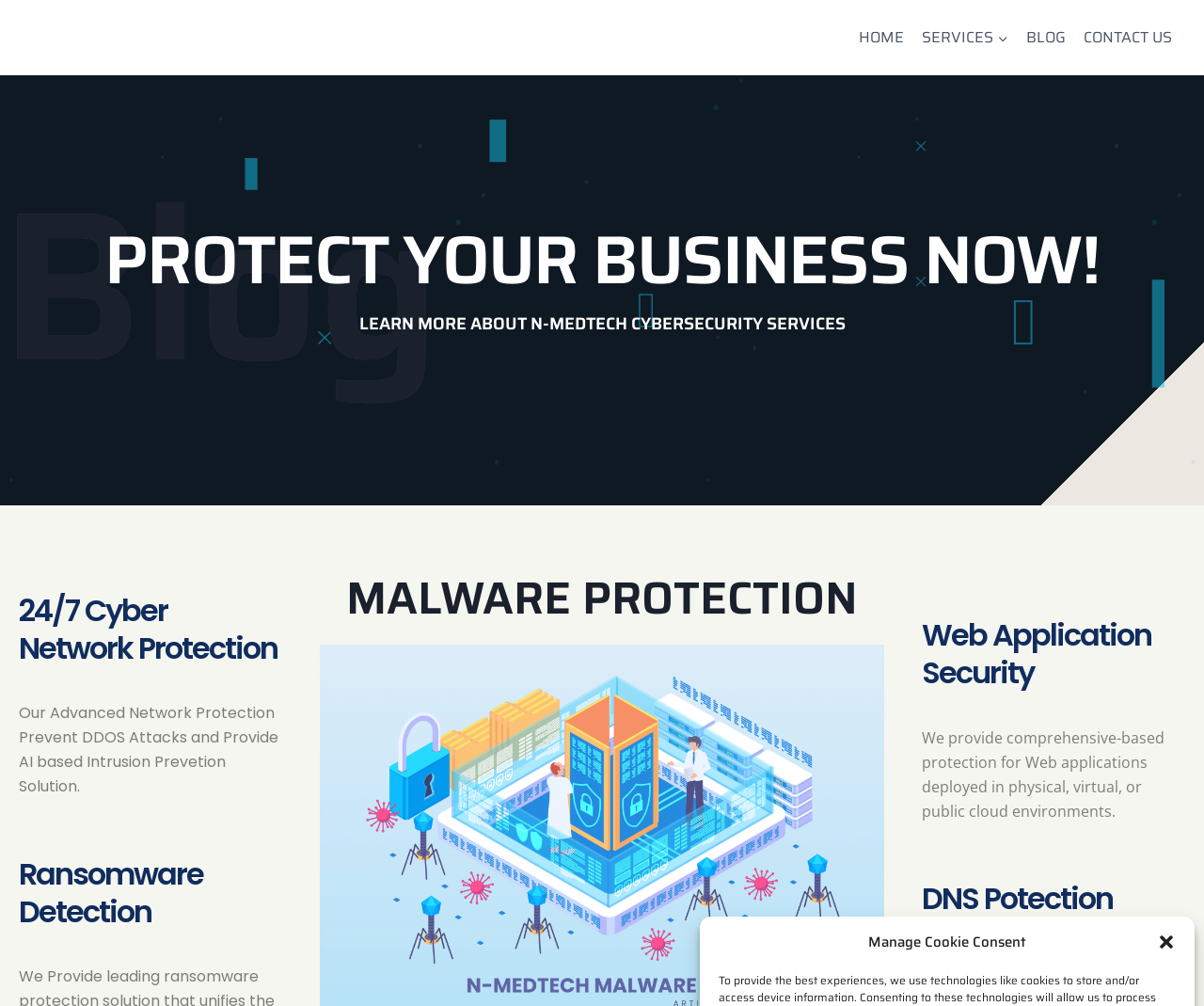Respond concisely with one word or phrase to the following query:
How many types of protection are mentioned on the webpage?

5